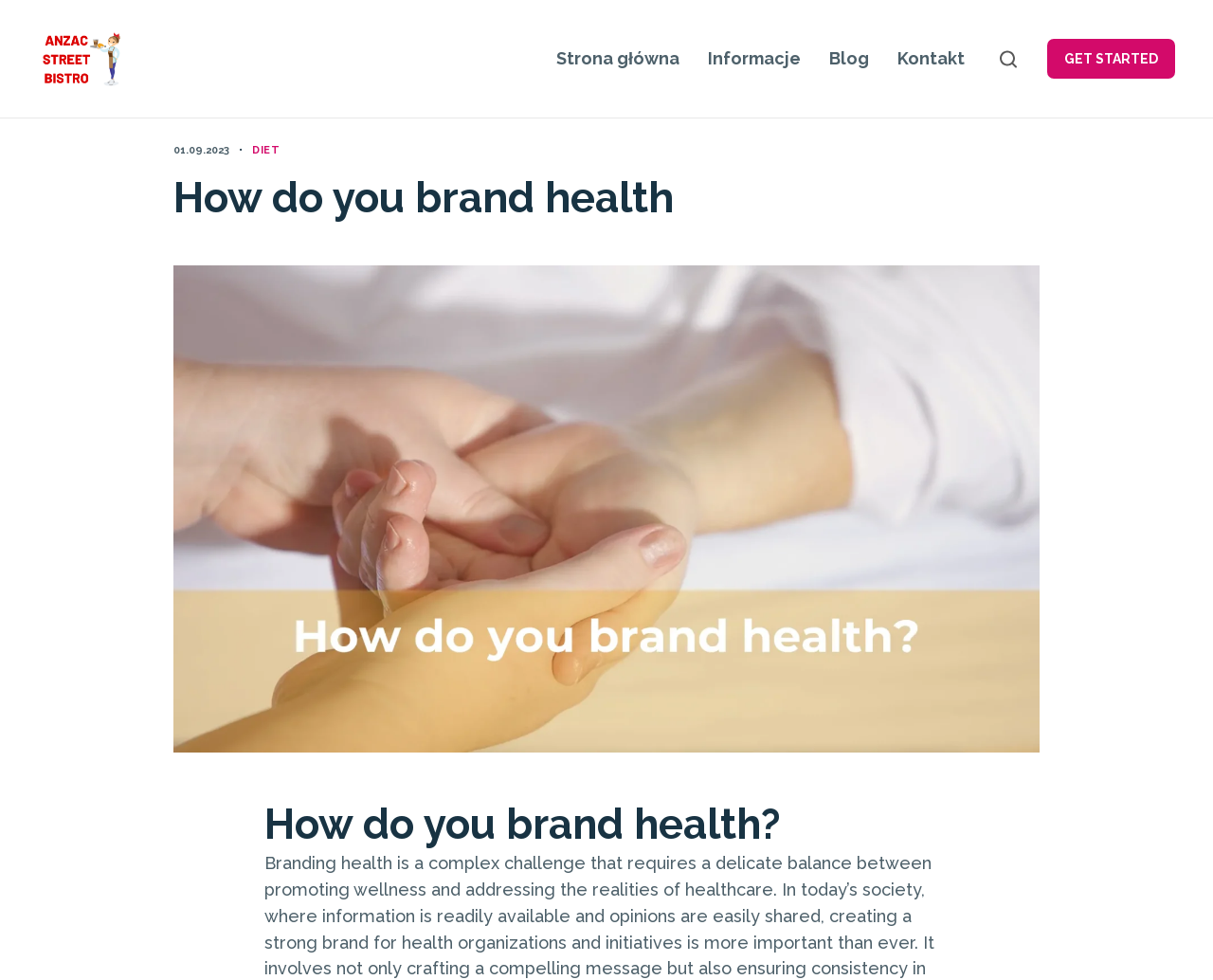What is the text on the button at the top-right corner?
Please provide a single word or phrase in response based on the screenshot.

GET STARTED